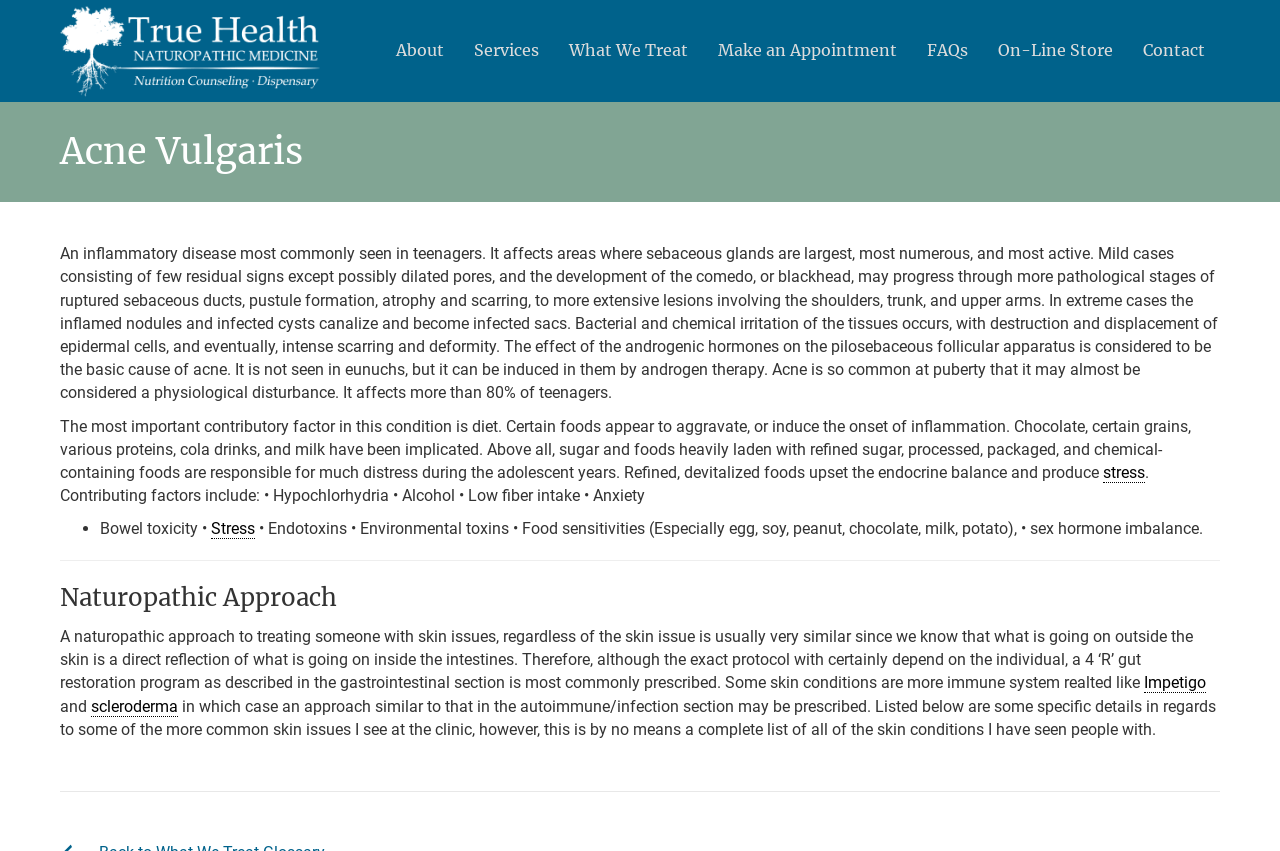Identify the bounding box of the UI element described as follows: "Make an Appointment". Provide the coordinates as four float numbers in the range of 0 to 1 [left, top, right, bottom].

[0.553, 0.038, 0.709, 0.082]